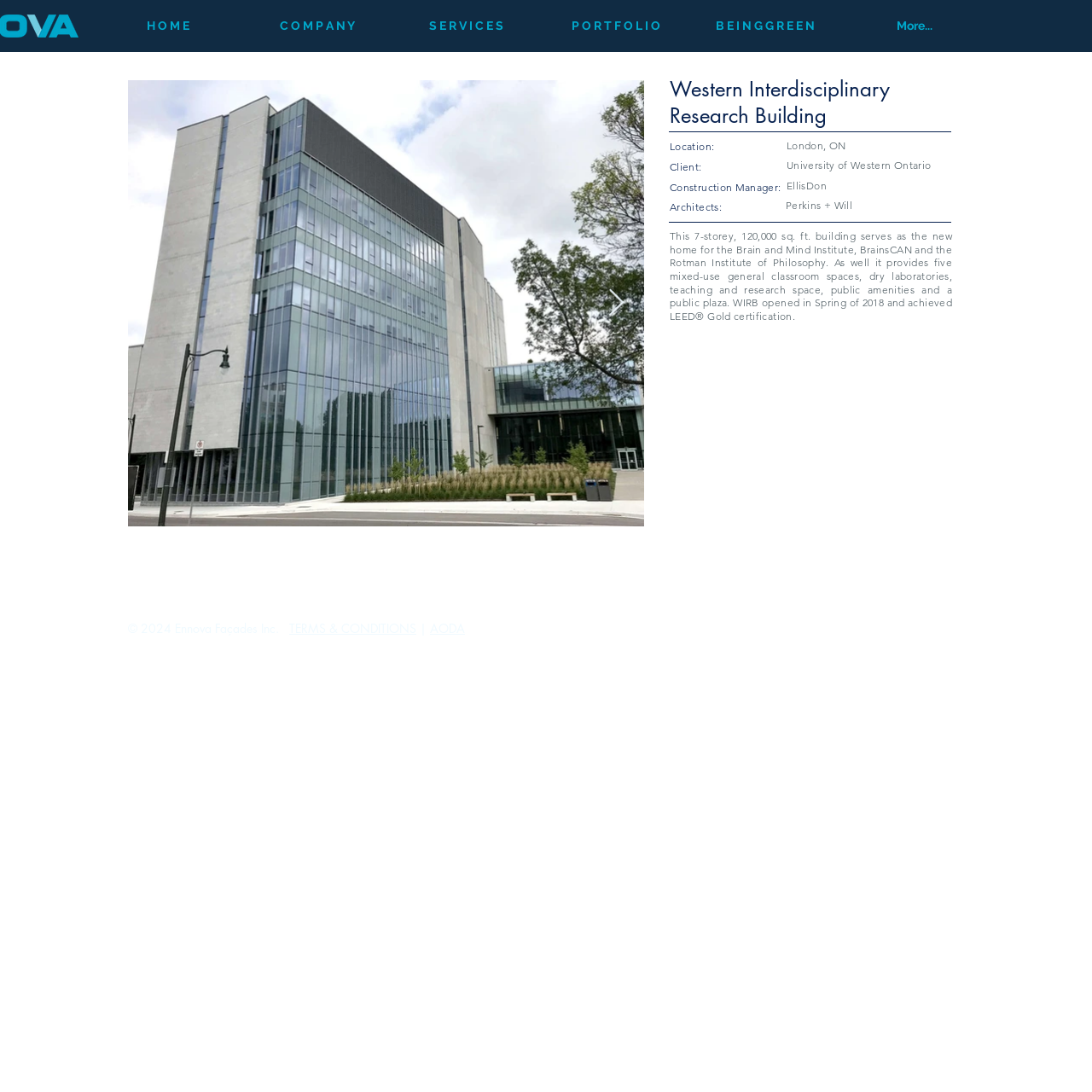Determine the bounding box coordinates of the UI element described by: "More...".

[0.769, 0.013, 0.905, 0.034]